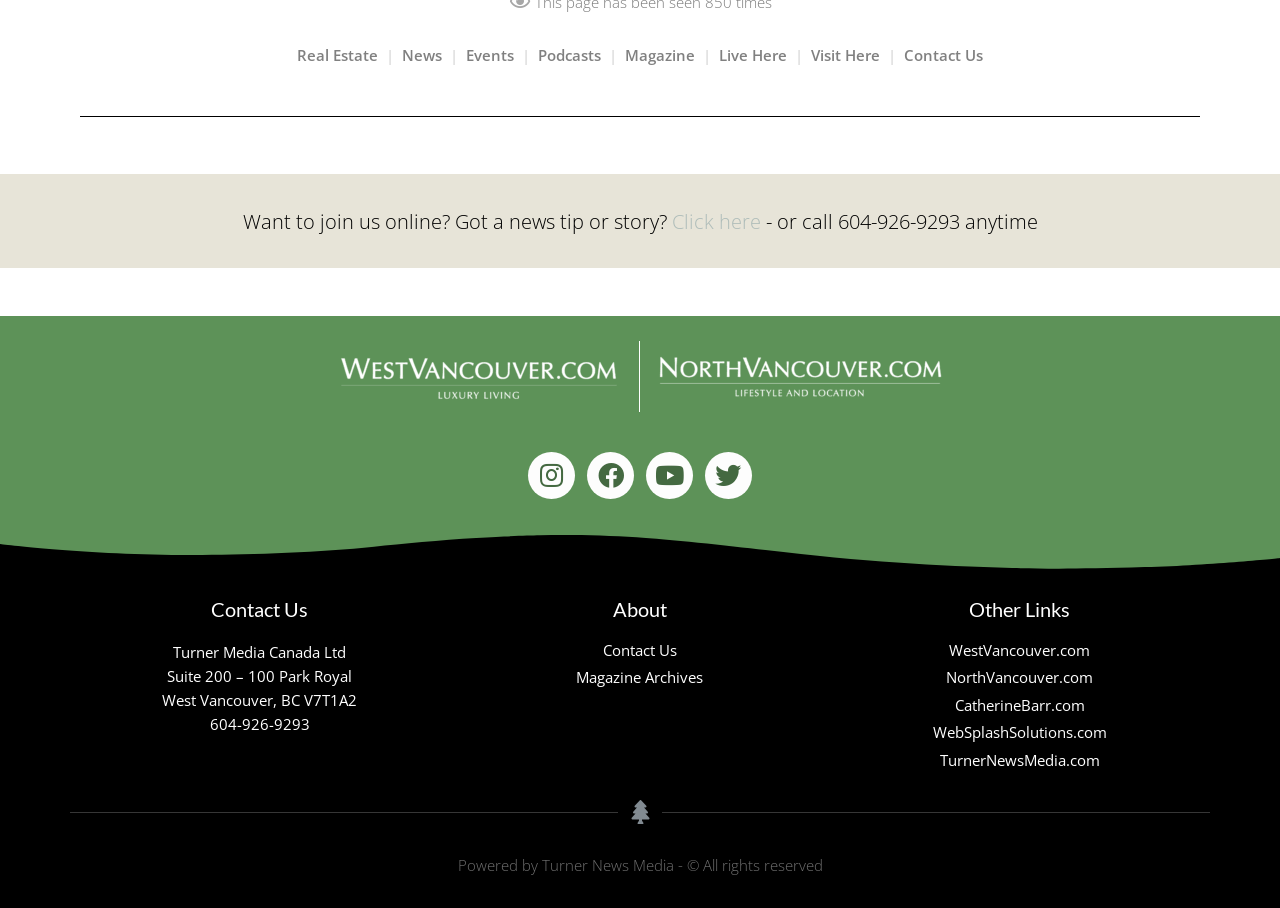Based on the image, give a detailed response to the question: What are the other websites related to this one?

I found a section titled 'Other Links' at the bottom of the webpage, which lists several other websites that are likely related to this one, including WestVancouver.com, NorthVancouver.com, CatherineBarr.com, WebSplashSolutions.com, and TurnerNewsMedia.com.